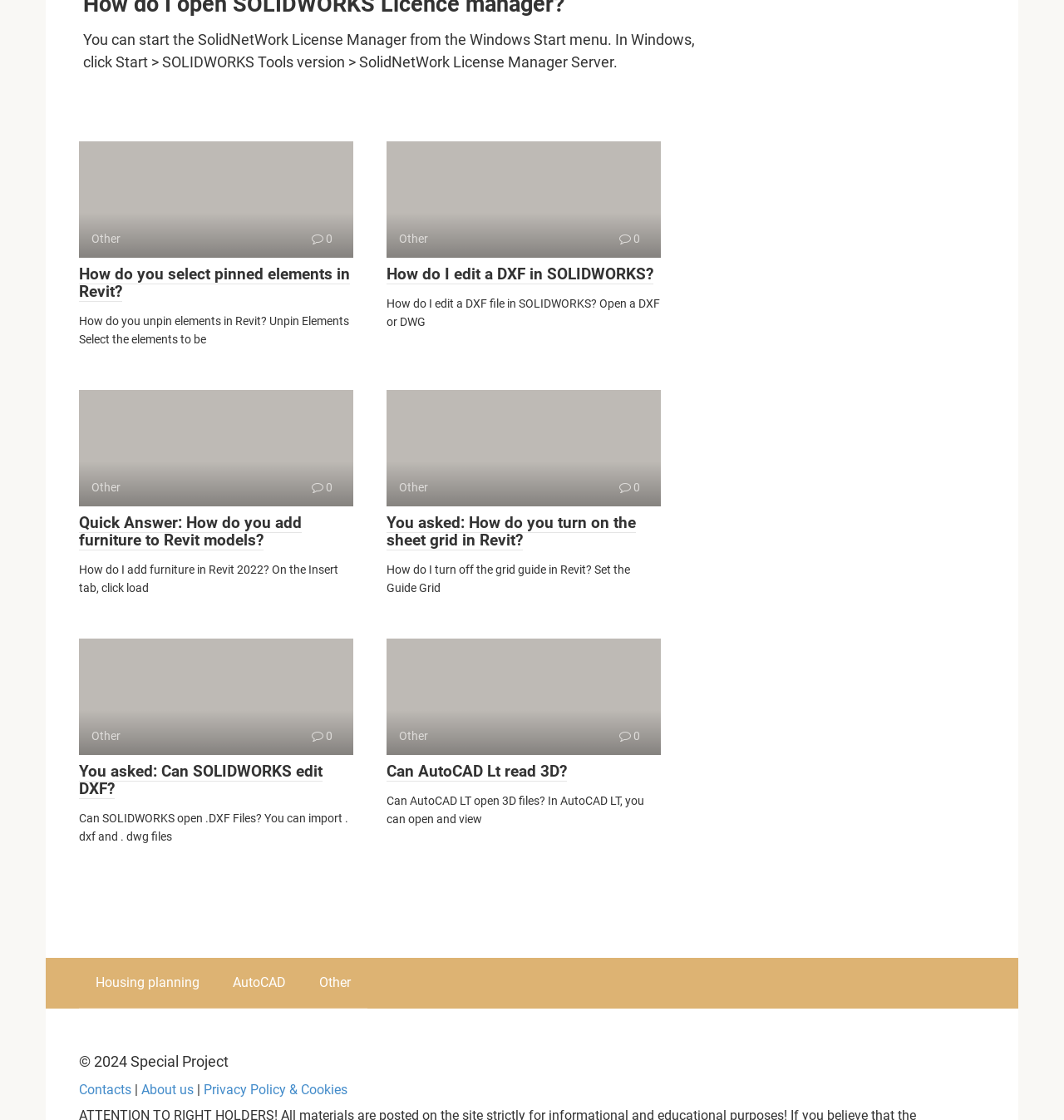Please give a succinct answer to the question in one word or phrase:
What is the purpose of the Guide Grid in Revit?

To set the grid guide